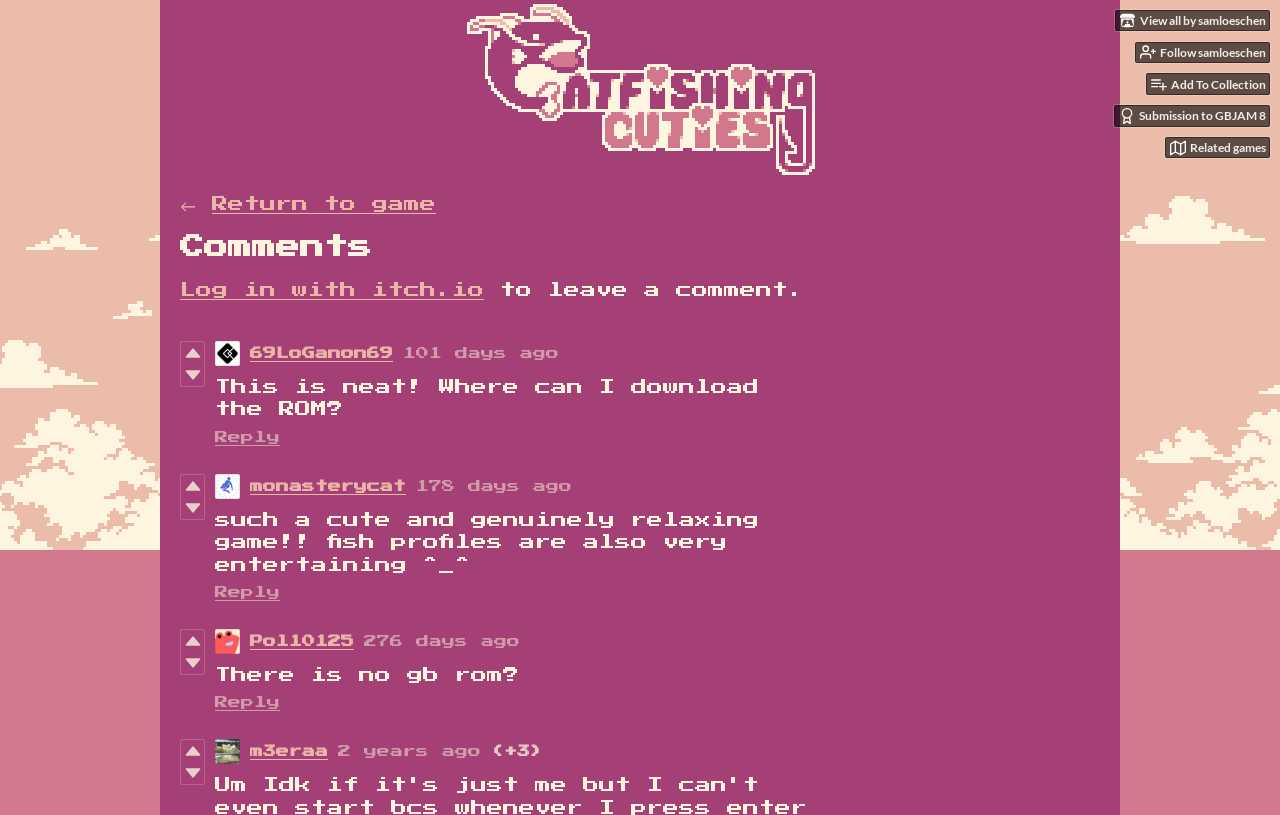Kindly respond to the following question with a single word or a brief phrase: 
What is the name of the game?

Catfishing Cuties <3